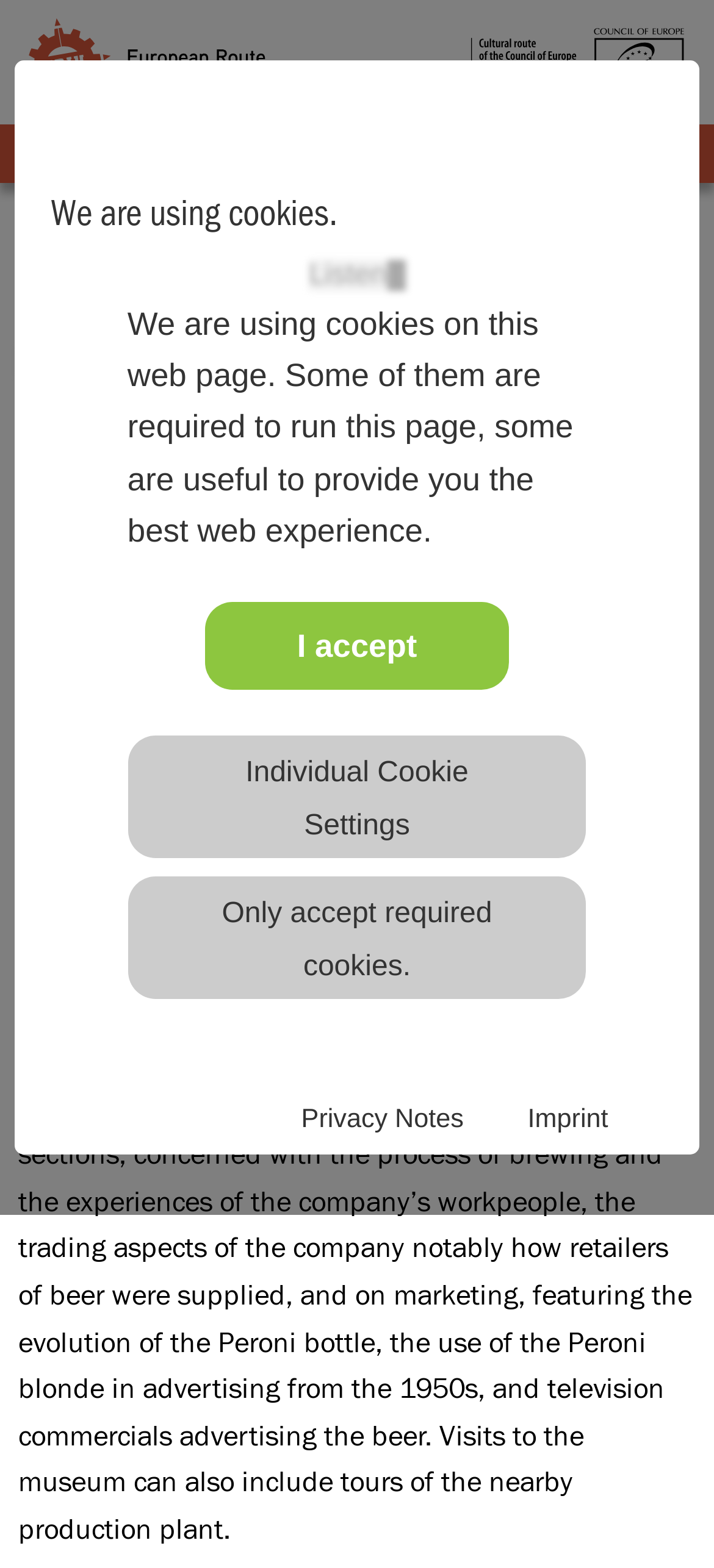Specify the bounding box coordinates of the element's region that should be clicked to achieve the following instruction: "Start the readSpeaker App". The bounding box coordinates consist of four float numbers between 0 and 1, in the format [left, top, right, bottom].

[0.026, 0.22, 0.156, 0.241]